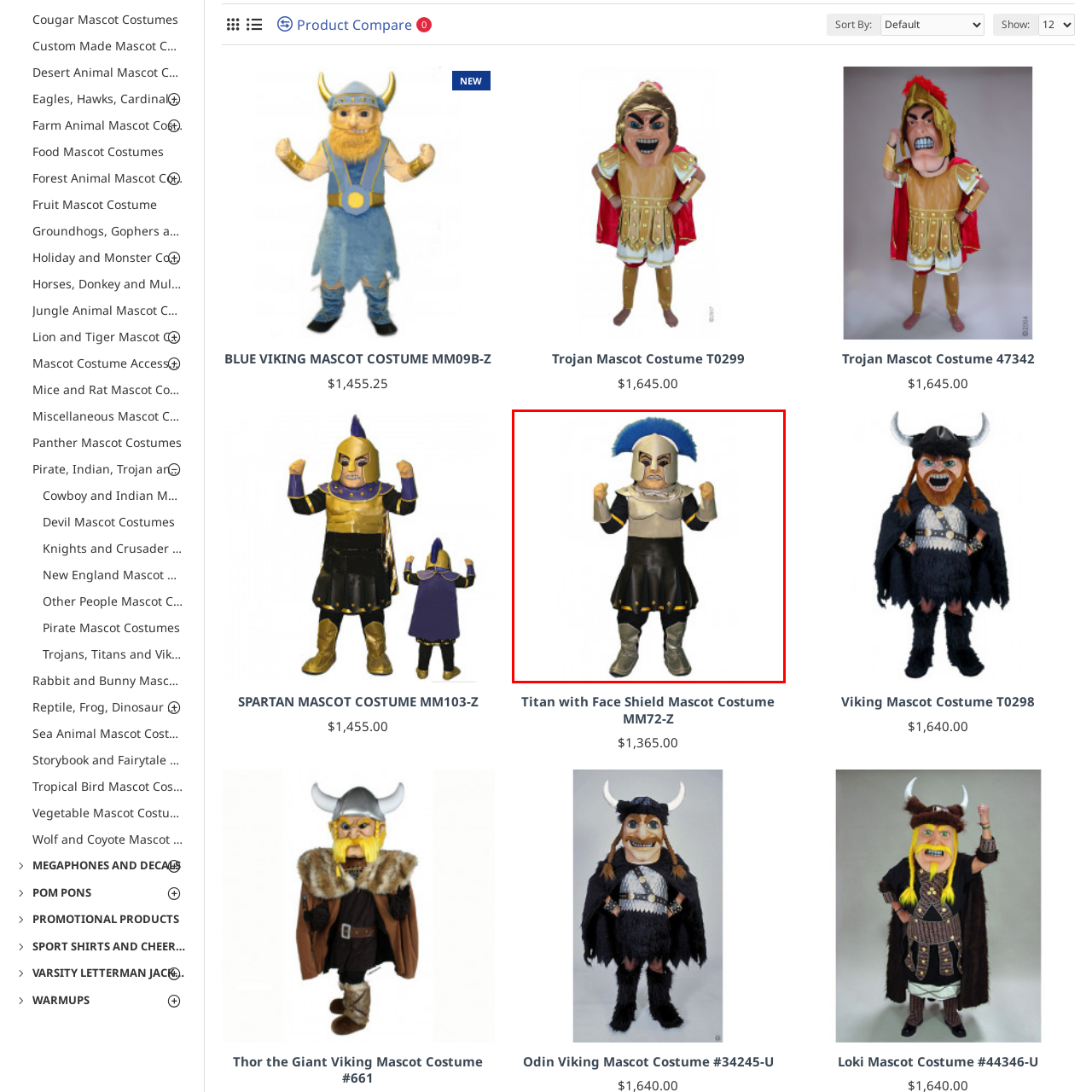What is the expression of the character's face?
Analyze the image segment within the red bounding box and respond to the question using a single word or brief phrase.

fierce and energetic